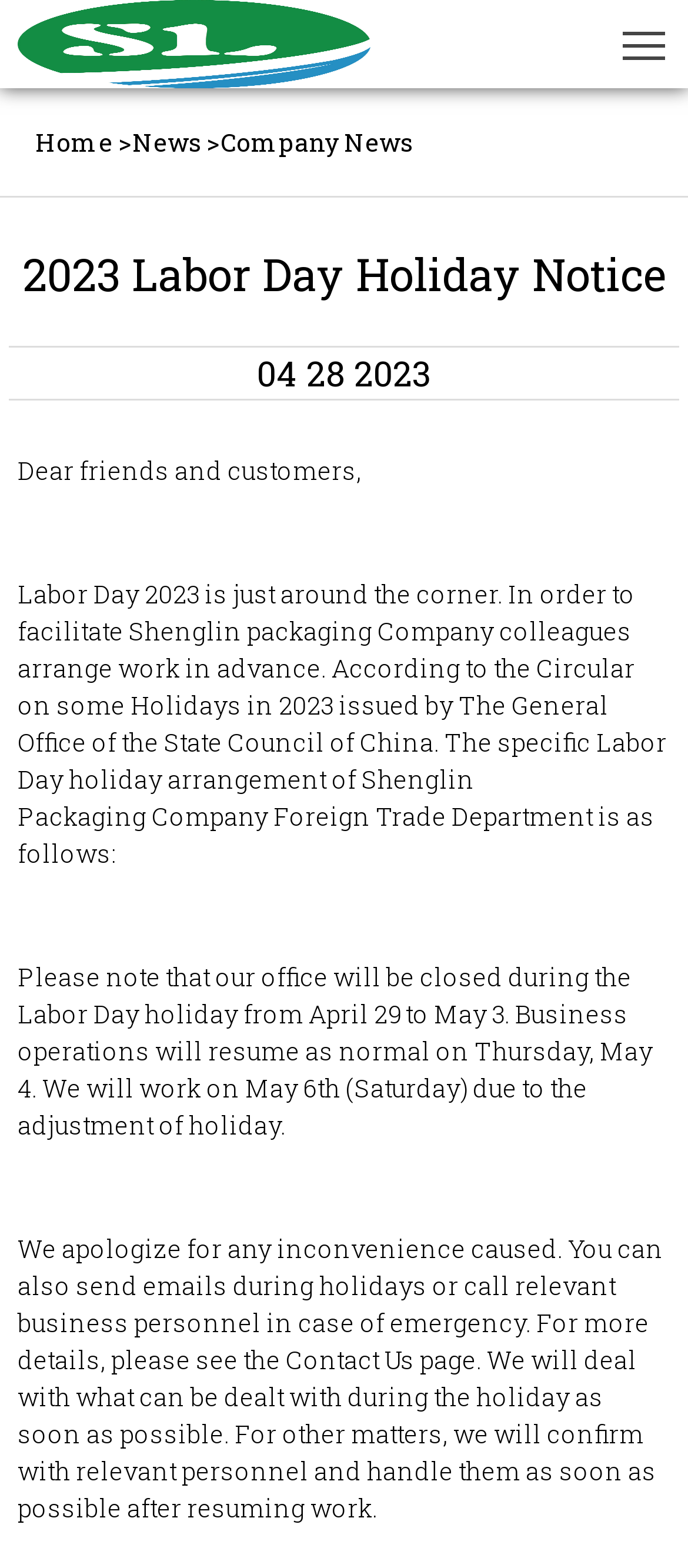Articulate a detailed summary of the webpage's content and design.

The webpage is about a Labor Day holiday notice from Fujian Shenglin Huanghe I & E Trading Co., Ltd. At the top left, there is a company logo and a link to the company's homepage. To the right of the logo, there is a button. Below the logo, there are navigation links, including "Home" and "News", separated by a greater-than symbol.

The main content of the page is a notice about the Labor Day holiday, which is divided into sections by horizontal separators. The title "2023 Labor Day Holiday Notice" is prominently displayed, followed by the date "04 28 2023". The notice is addressed to friends and customers, informing them that the office will be closed from April 29 to May 3 and will resume normal operations on May 4. Additionally, the company will work on May 6th to make up for the lost time. The notice also apologizes for any inconvenience caused and provides instructions for emergency contacts during the holiday.

There are no images on the page apart from the company logo. The layout is simple and easy to follow, with clear headings and concise text.